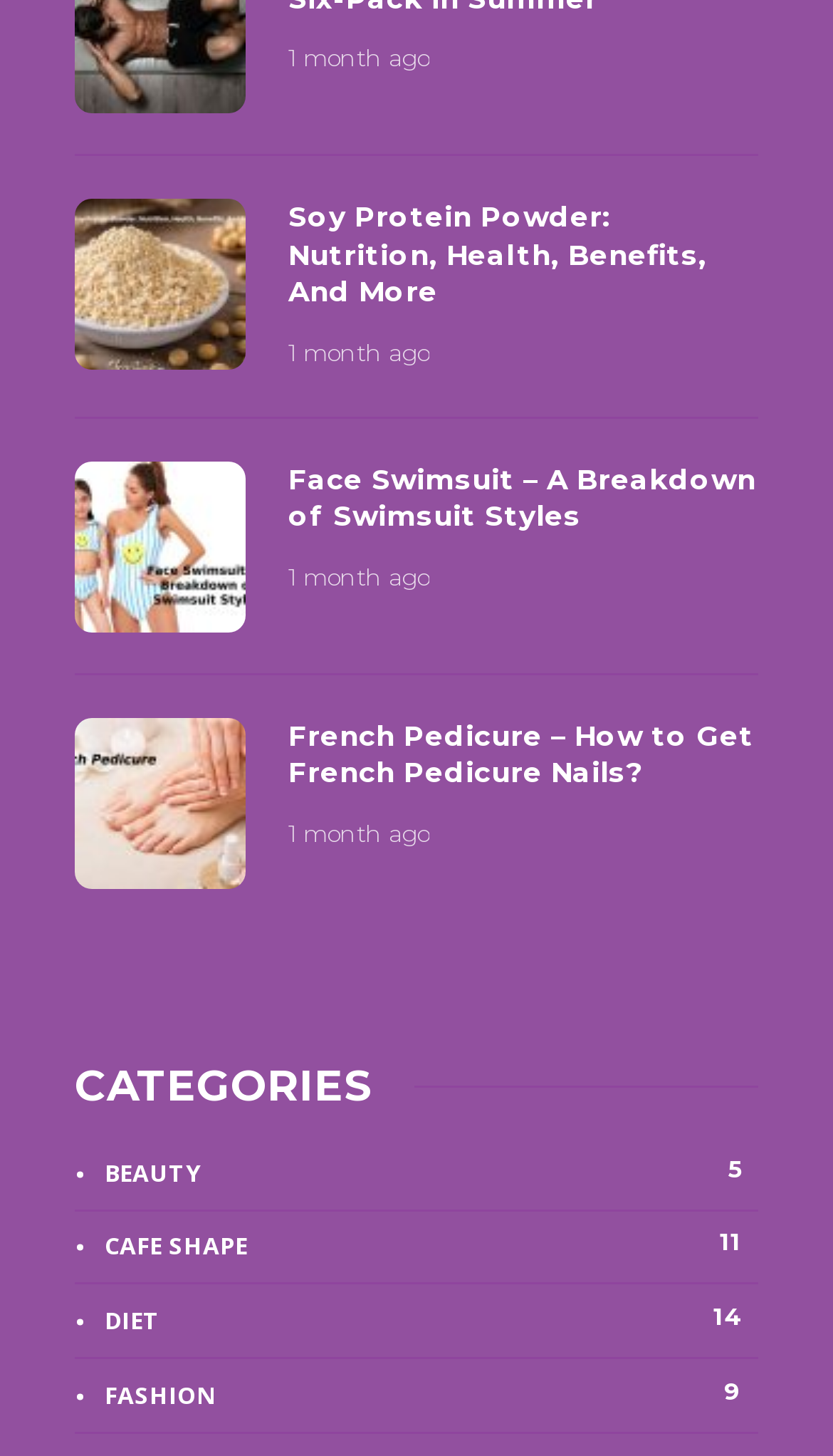Please respond to the question using a single word or phrase:
What is the time frame of the articles?

1 month ago